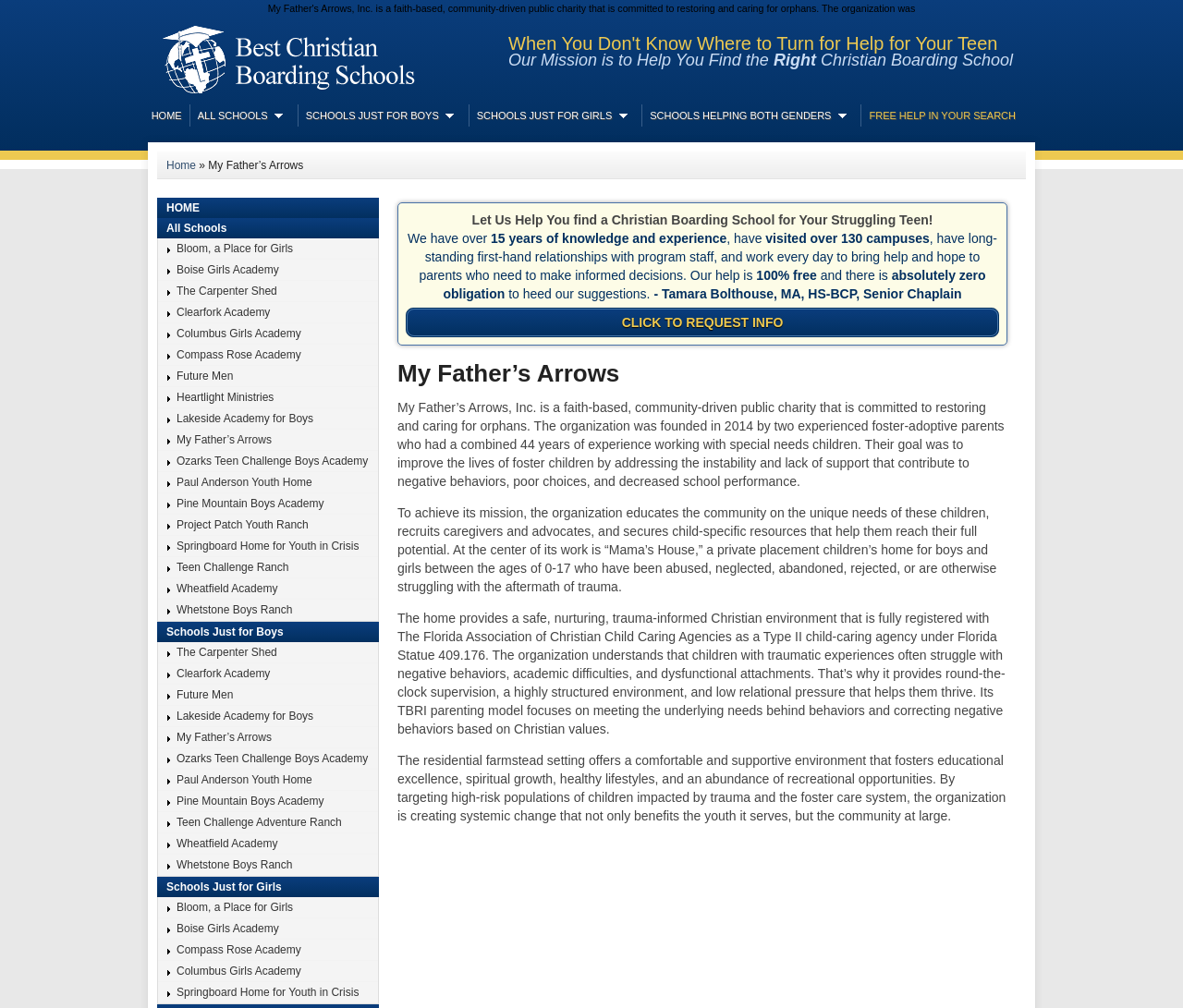Respond with a single word or phrase:
How many years of experience do the founders have?

44 years